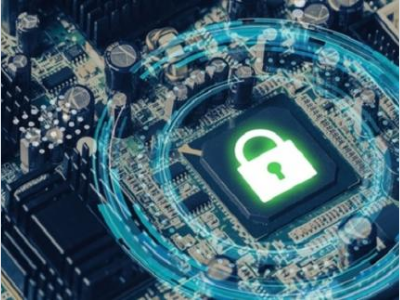Examine the screenshot and answer the question in as much detail as possible: What is the main application of this innovation?

This innovation, developed by a KAIST research team, underscores the importance of robust security elements in the era of hyperconnectivity, particularly for applications in mobile devices and autonomous systems, where safe data transmission is vital.